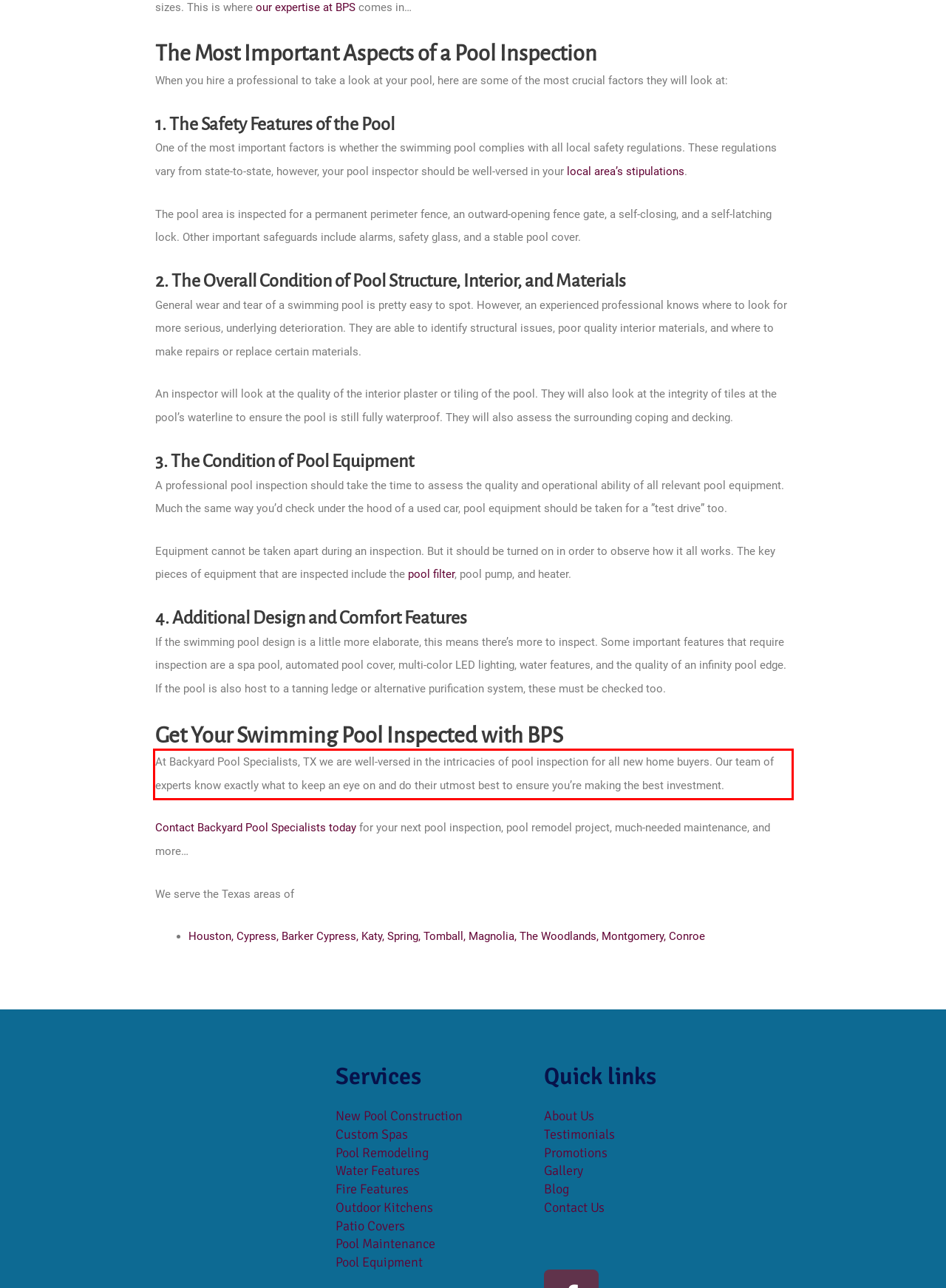Using OCR, extract the text content found within the red bounding box in the given webpage screenshot.

At Backyard Pool Specialists, TX we are well-versed in the intricacies of pool inspection for all new home buyers. Our team of experts know exactly what to keep an eye on and do their utmost best to ensure you’re making the best investment.